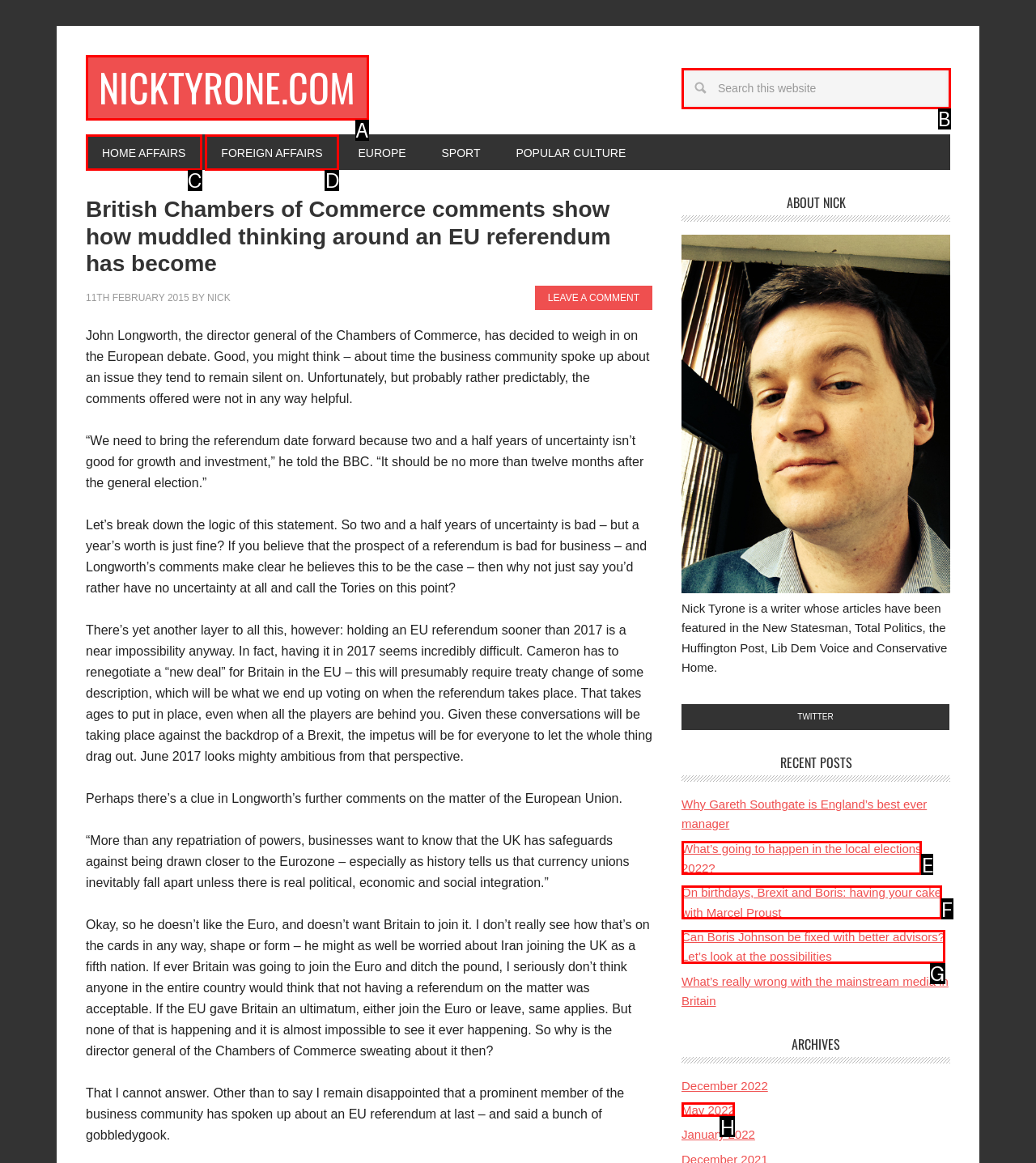Tell me which one HTML element best matches the description: name="s" placeholder="Search this website"
Answer with the option's letter from the given choices directly.

B